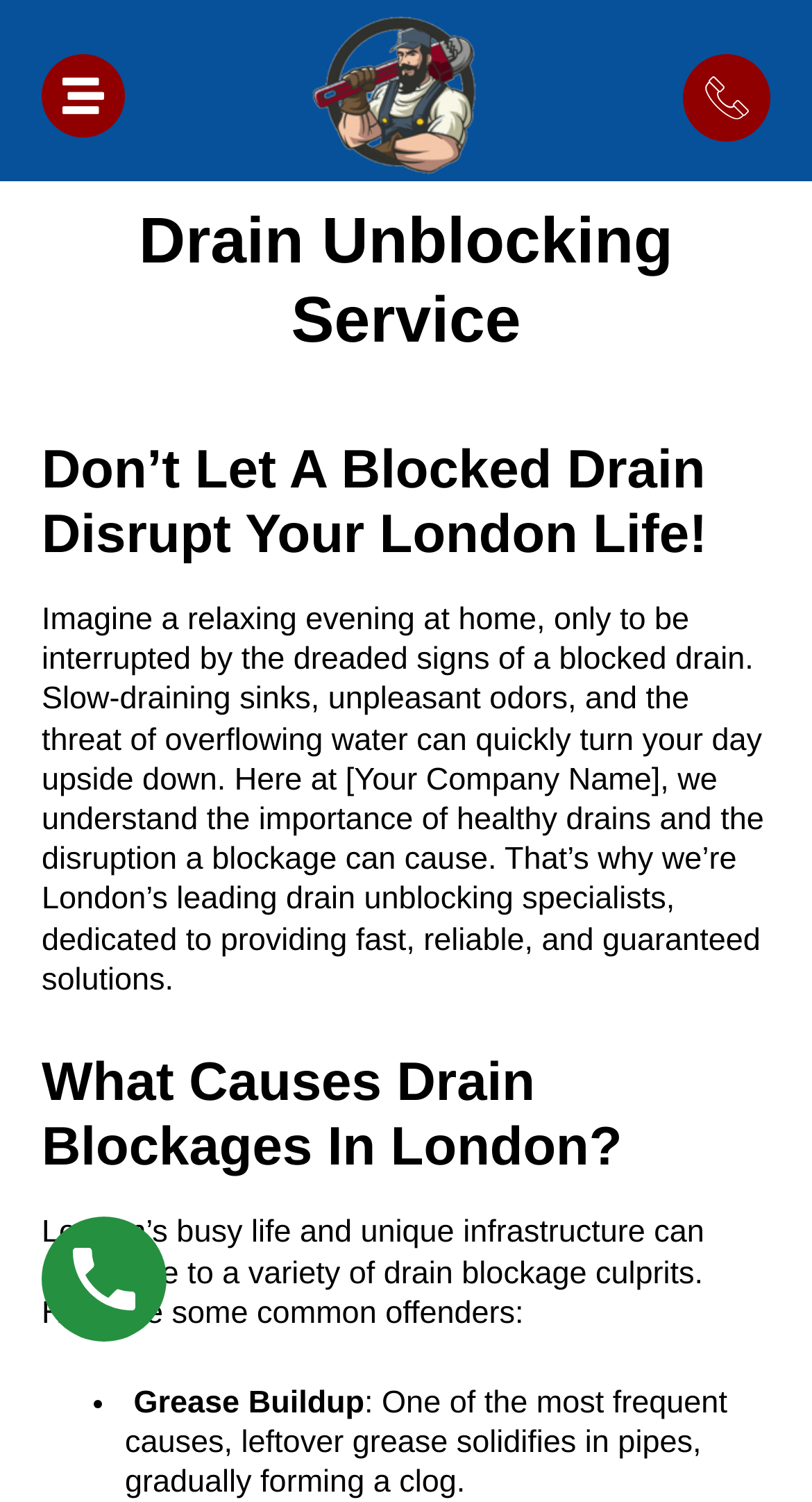Find and extract the text of the primary heading on the webpage.

Drain Unblocking Service